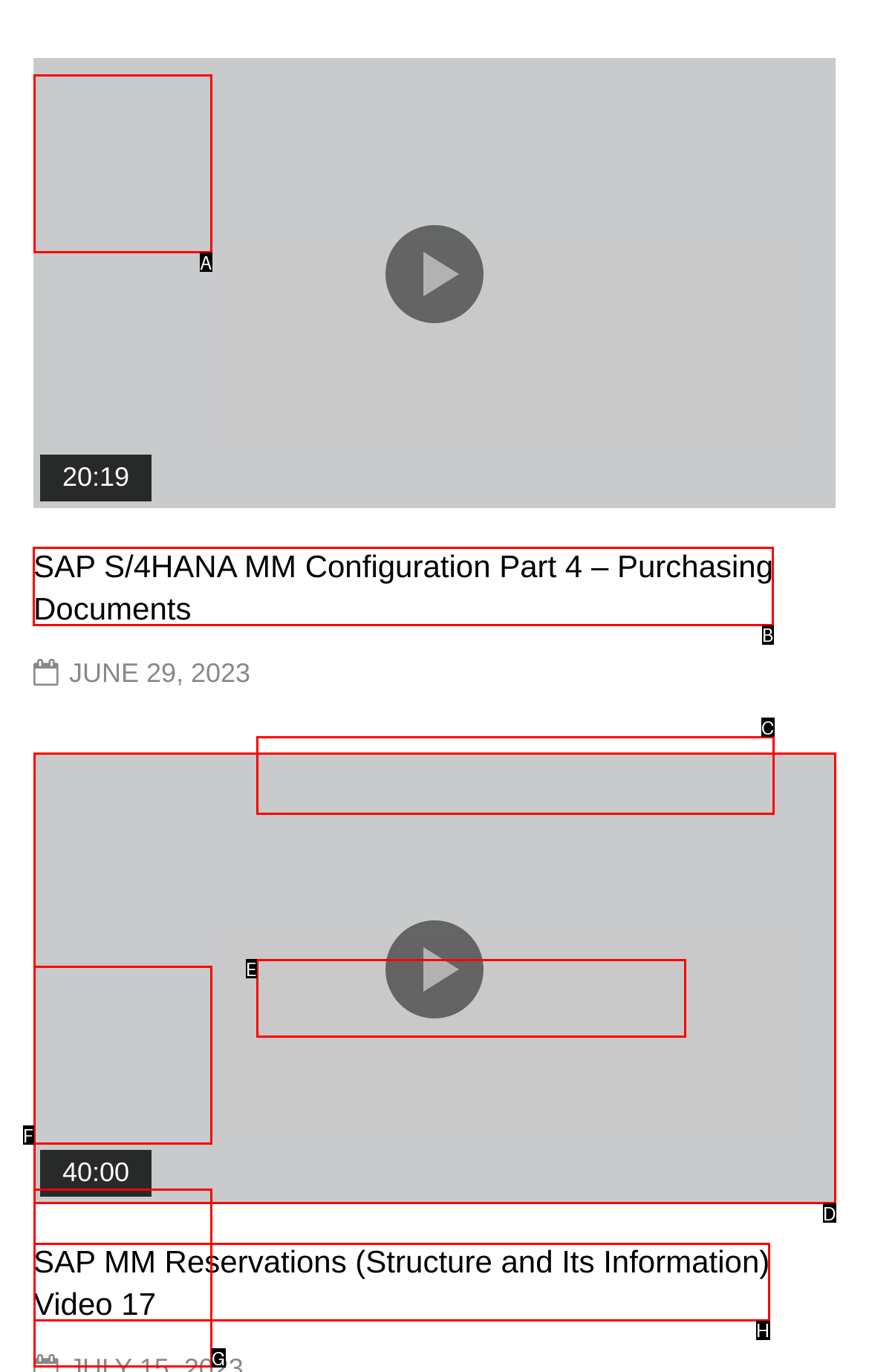What option should you select to complete this task: Explore SAP S/4HANA MM Configuration Part 4 – Purchasing Documents? Indicate your answer by providing the letter only.

B